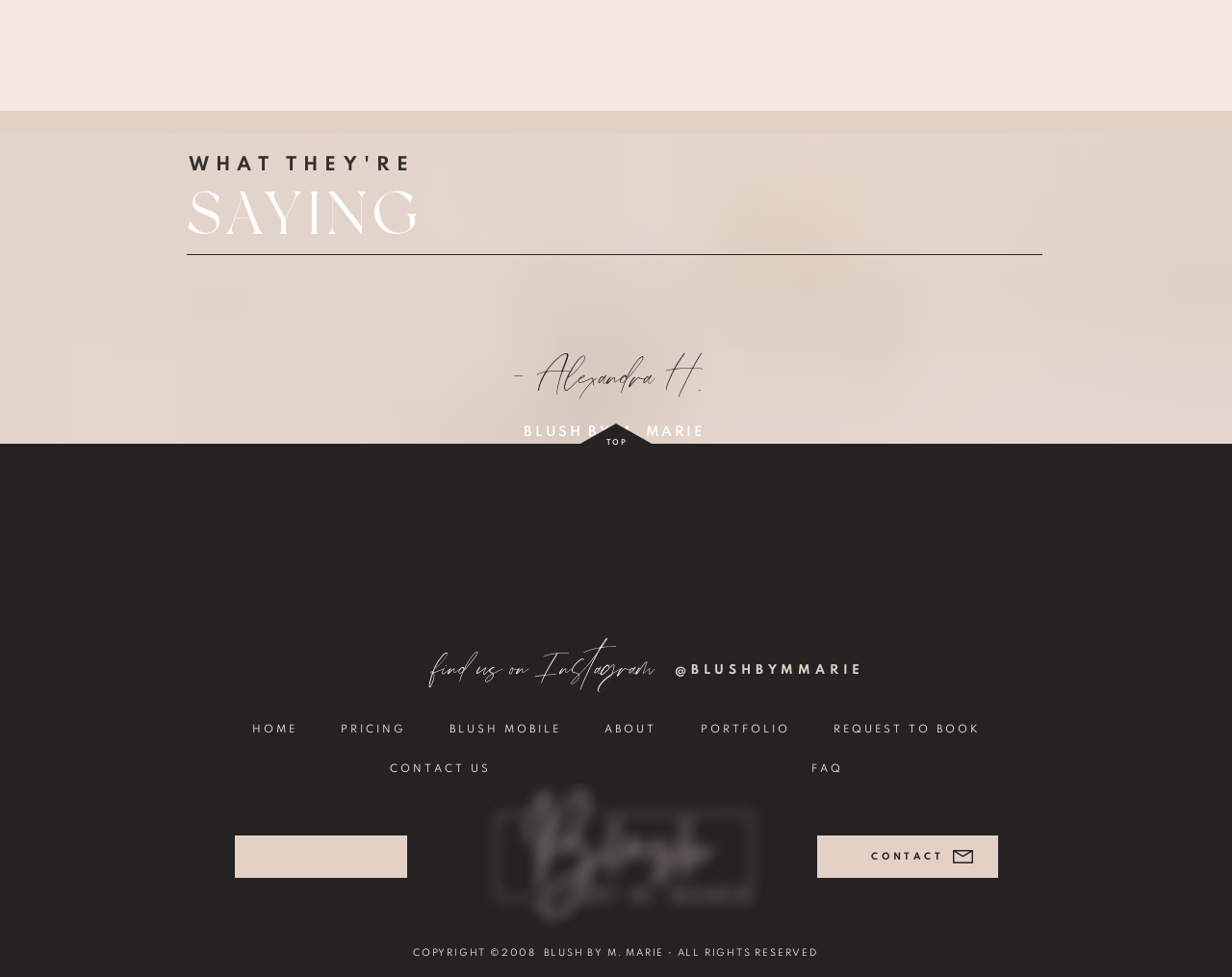Please locate the bounding box coordinates of the element that needs to be clicked to achieve the following instruction: "Find us on Instagram". The coordinates should be four float numbers between 0 and 1, i.e., [left, top, right, bottom].

[0.32, 0.663, 0.563, 0.71]